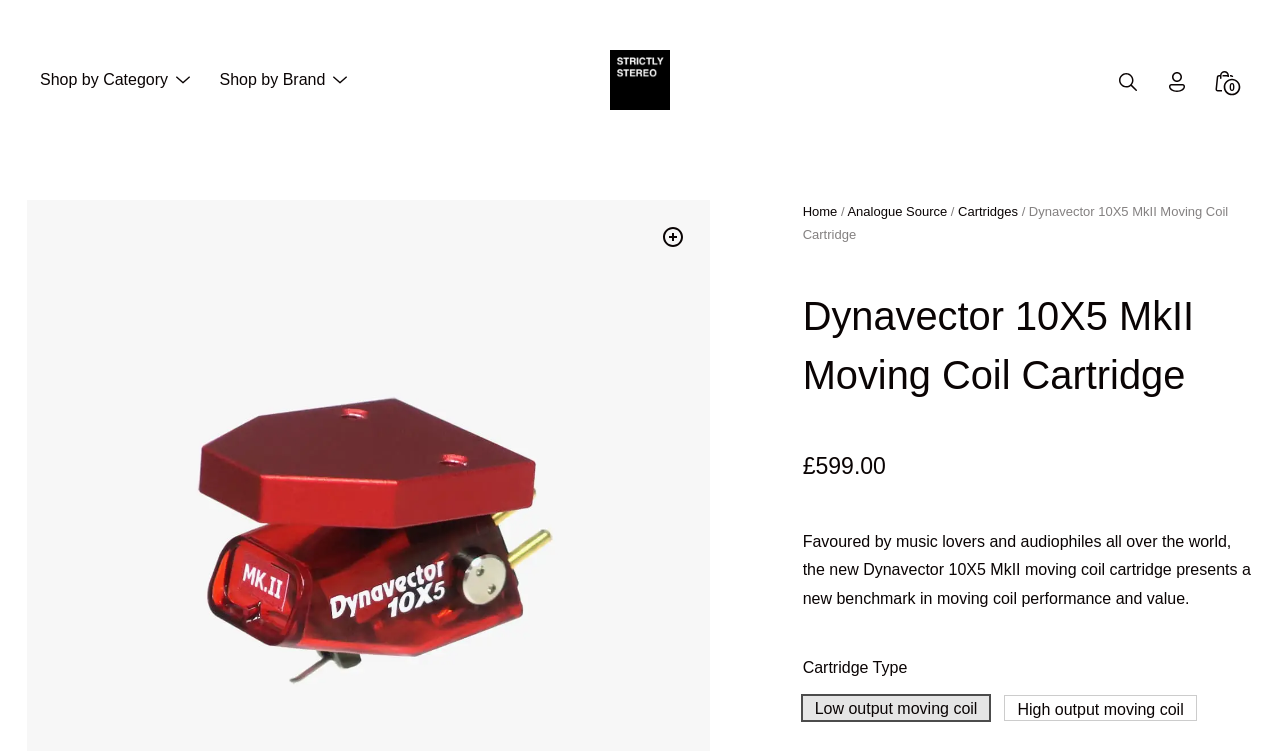Find the bounding box coordinates for the element that must be clicked to complete the instruction: "Click on Shop by Category". The coordinates should be four float numbers between 0 and 1, indicated as [left, top, right, bottom].

[0.031, 0.094, 0.131, 0.121]